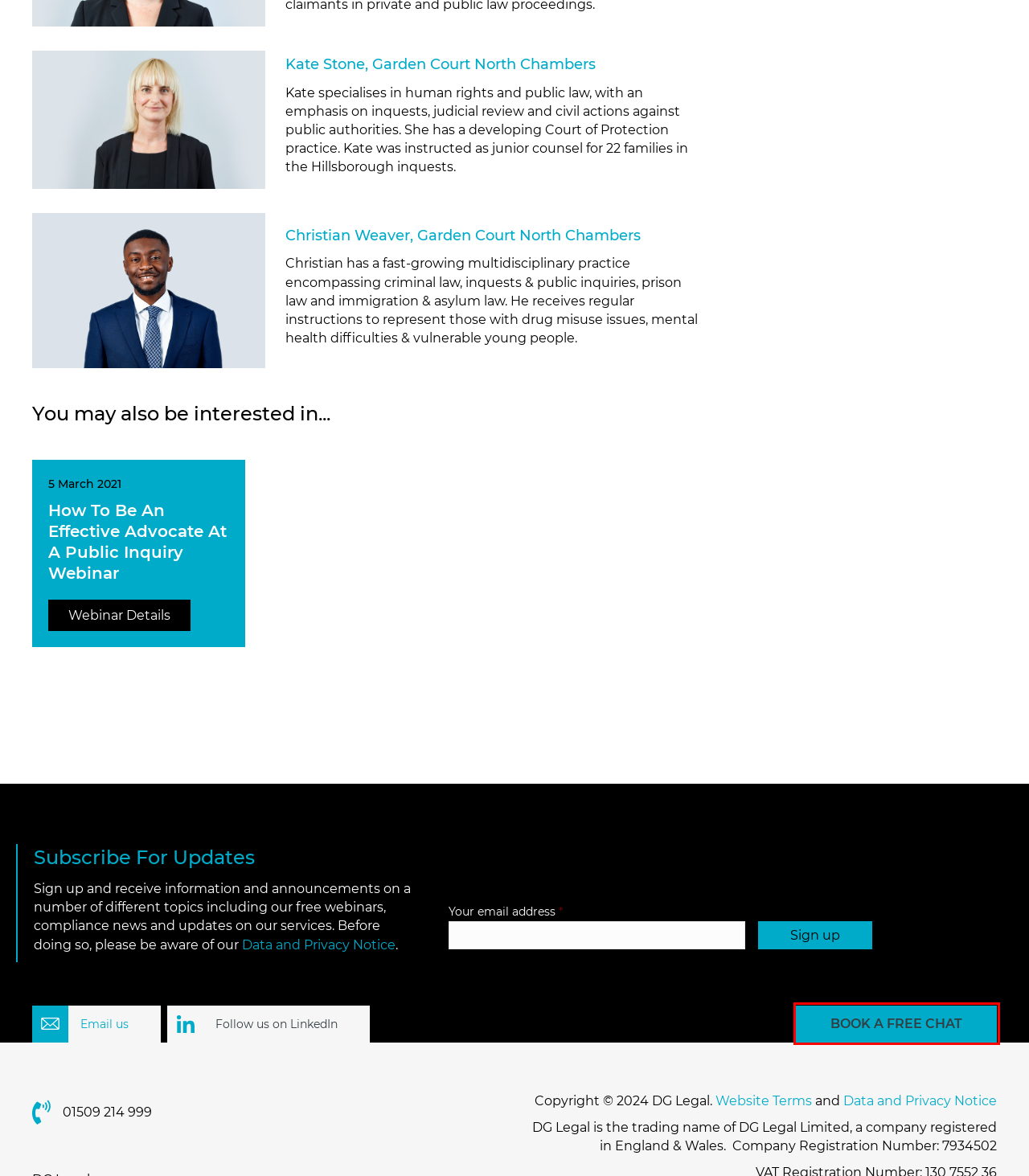With the provided webpage screenshot containing a red bounding box around a UI element, determine which description best matches the new webpage that appears after clicking the selected element. The choices are:
A. Data and Privacy Notice | DG Legal
B. News Archive - DG Legal
C. Free Webinar | How To Be An Effective Advocate At A Public Inquiry
D. Contact Us | DG Legal
E. Resources | Free Resources | DG Legal
F. Website Terms | DG Legal
G. Compliance Caddy | Compliance Management | DG Legal
H. About Us & What We Do | Services for Lawyers | DG Legal

D